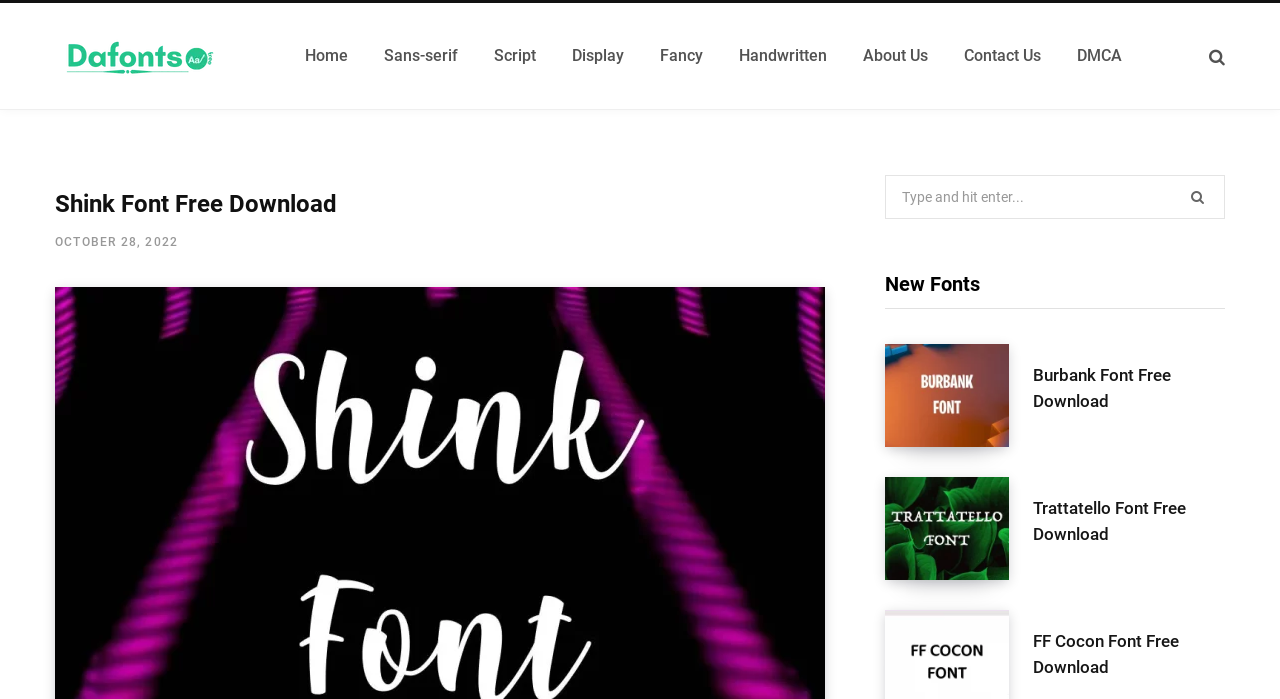Can you pinpoint the bounding box coordinates for the clickable element required for this instruction: "Contact Us"? The coordinates should be four float numbers between 0 and 1, i.e., [left, top, right, bottom].

[0.739, 0.03, 0.827, 0.13]